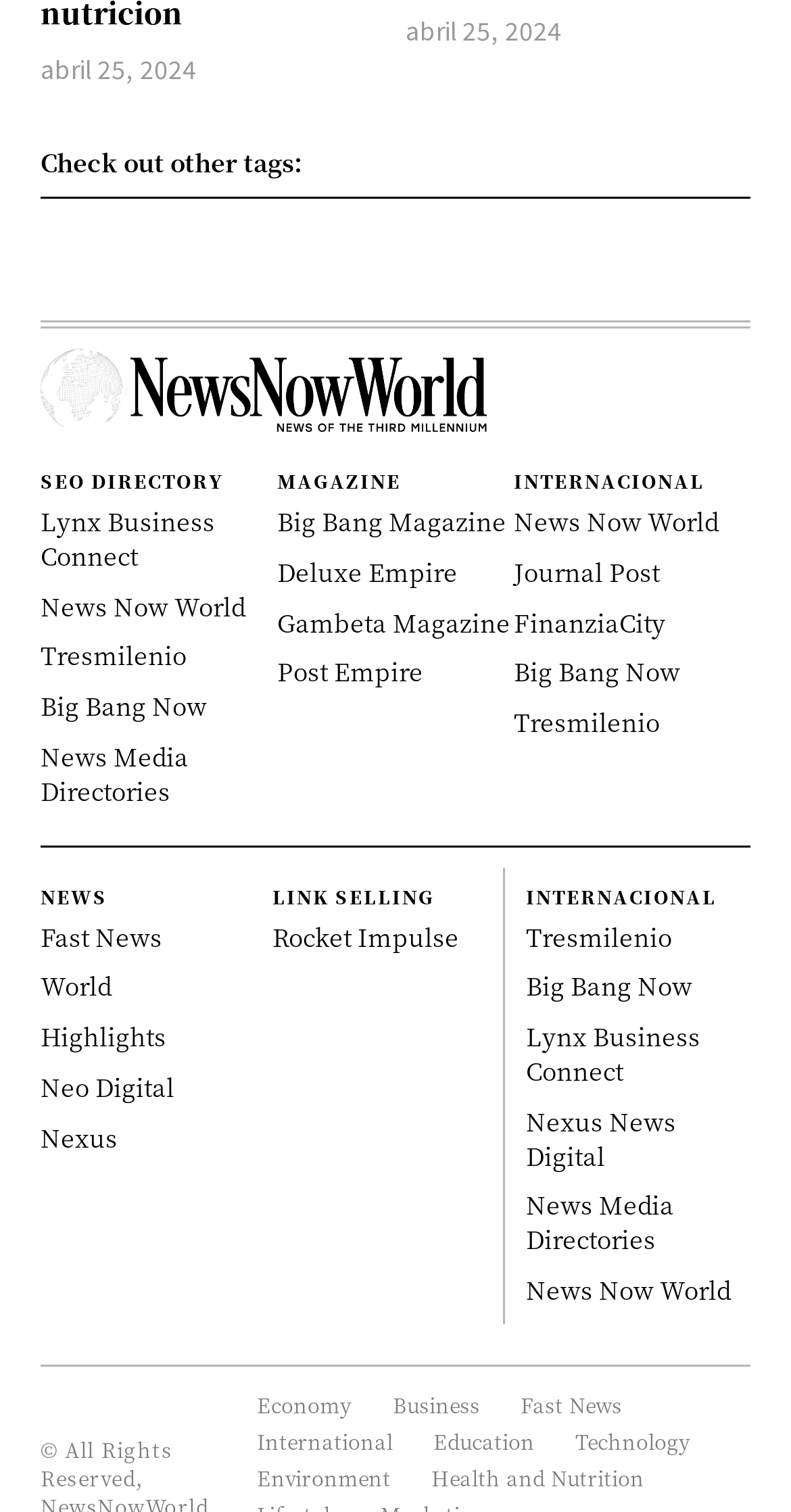Bounding box coordinates should be provided in the format (top-left x, top-left y, bottom-right x, bottom-right y) with all values between 0 and 1. Identify the bounding box for this UI element: FinanziaCity

[0.65, 0.399, 0.842, 0.422]